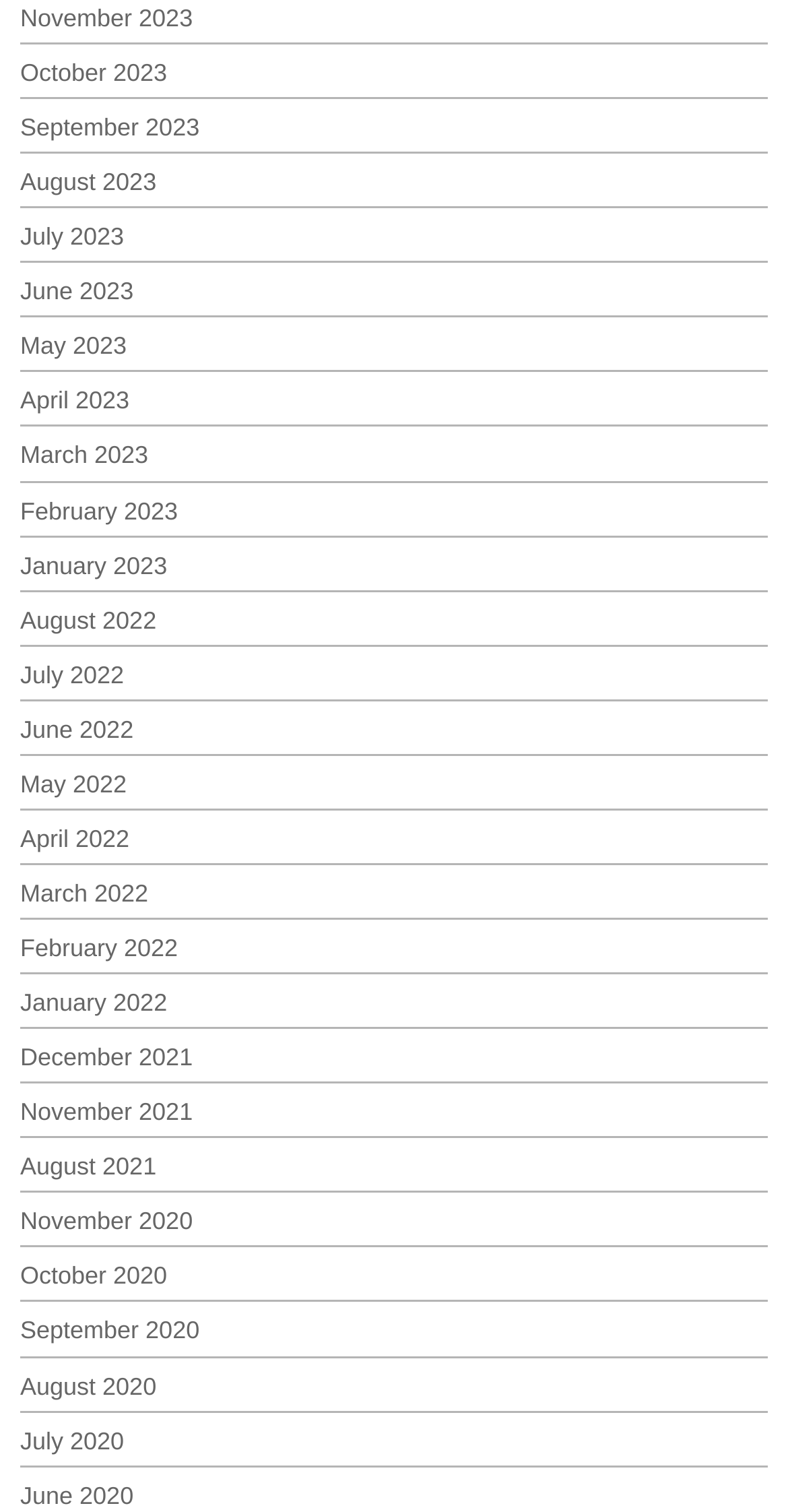What is the latest month listed on the webpage?
Refer to the screenshot and respond with a concise word or phrase.

November 2023